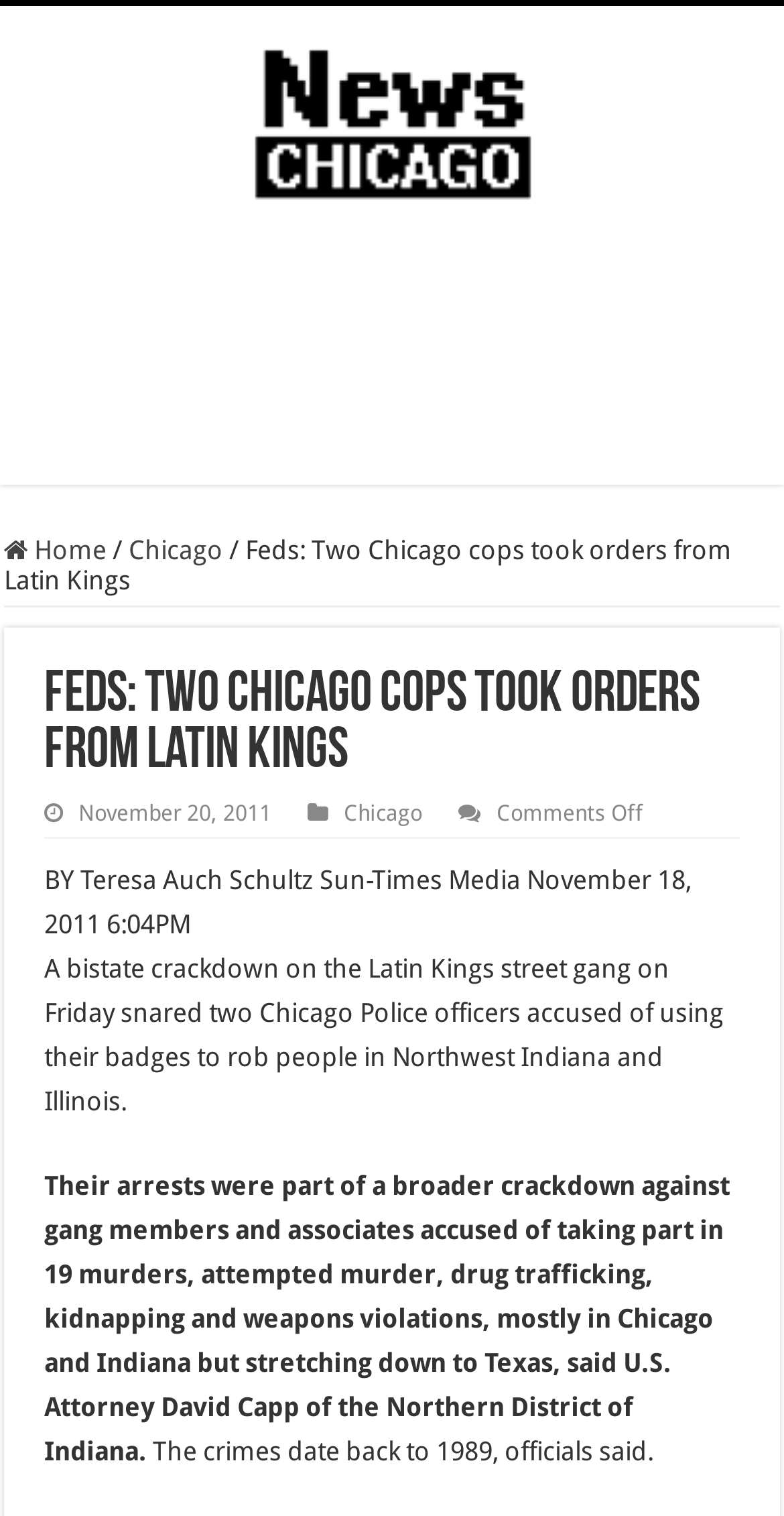Respond to the following query with just one word or a short phrase: 
What is the date of the article?

November 18, 2011